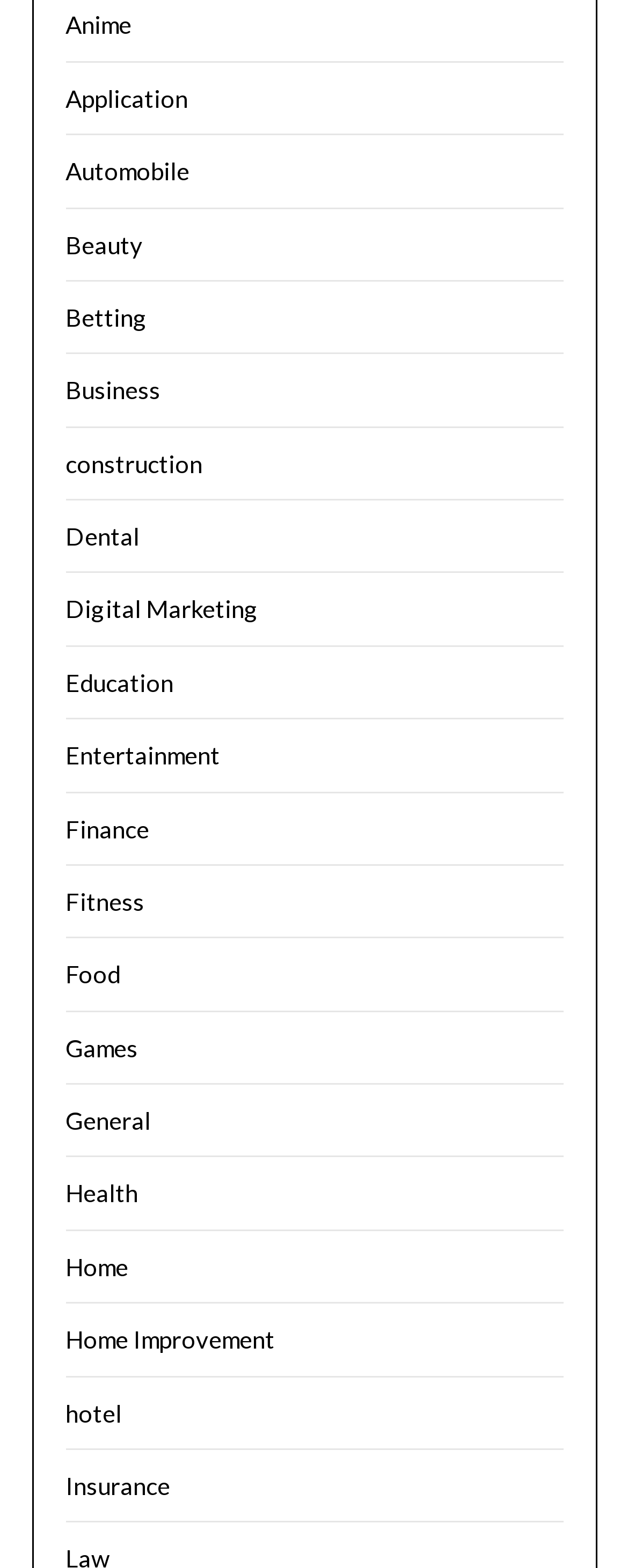Please identify the bounding box coordinates of the clickable element to fulfill the following instruction: "Click on Anime". The coordinates should be four float numbers between 0 and 1, i.e., [left, top, right, bottom].

[0.104, 0.007, 0.209, 0.025]